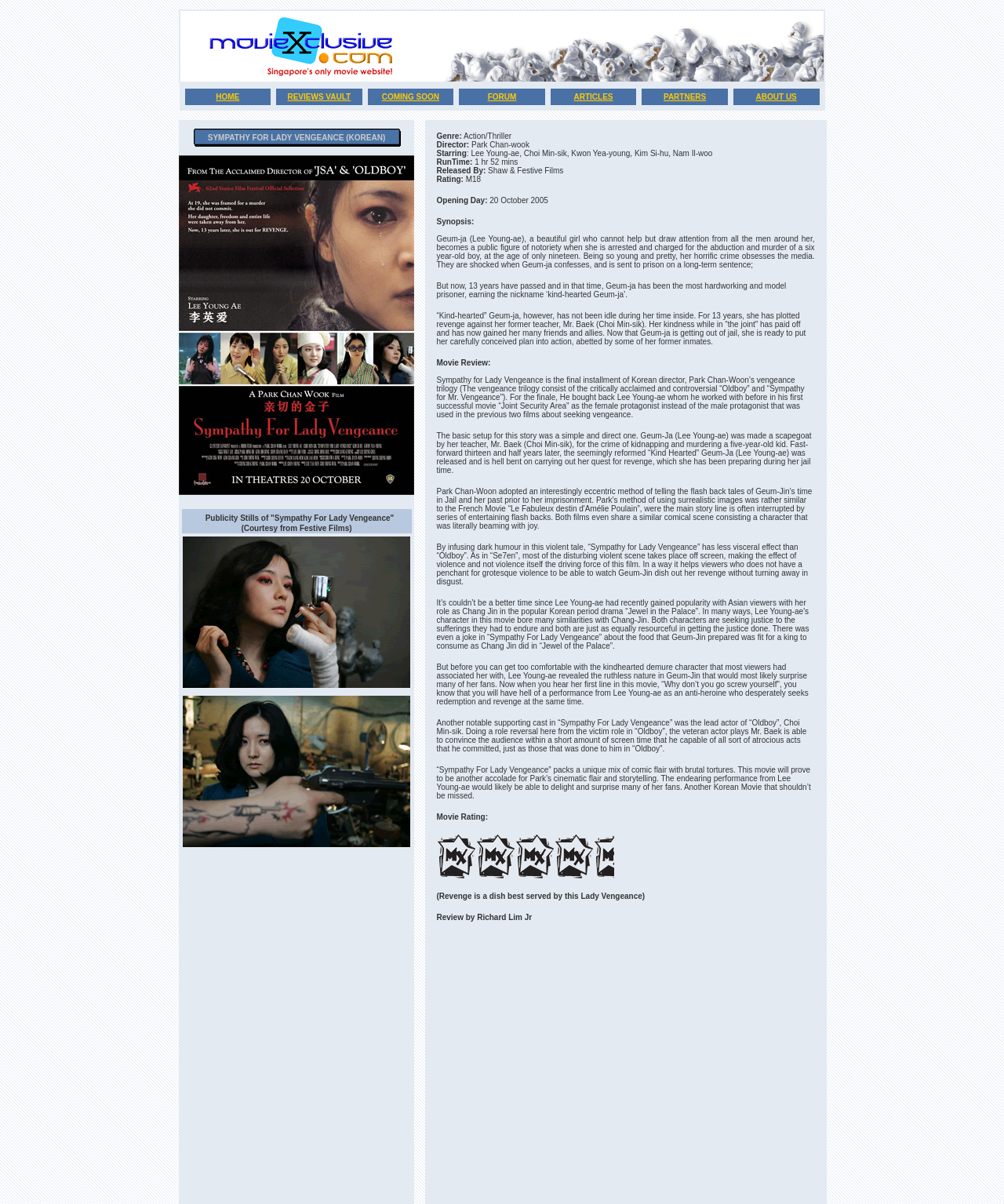Who plays the role of Geum-ja?
Make sure to answer the question with a detailed and comprehensive explanation.

I found the actress who plays the role of Geum-ja by reading the movie review, where it mentions that Lee Young-ae plays the role of Geum-ja. This suggests that Lee Young-ae is the actress who portrays Geum-ja in the movie.